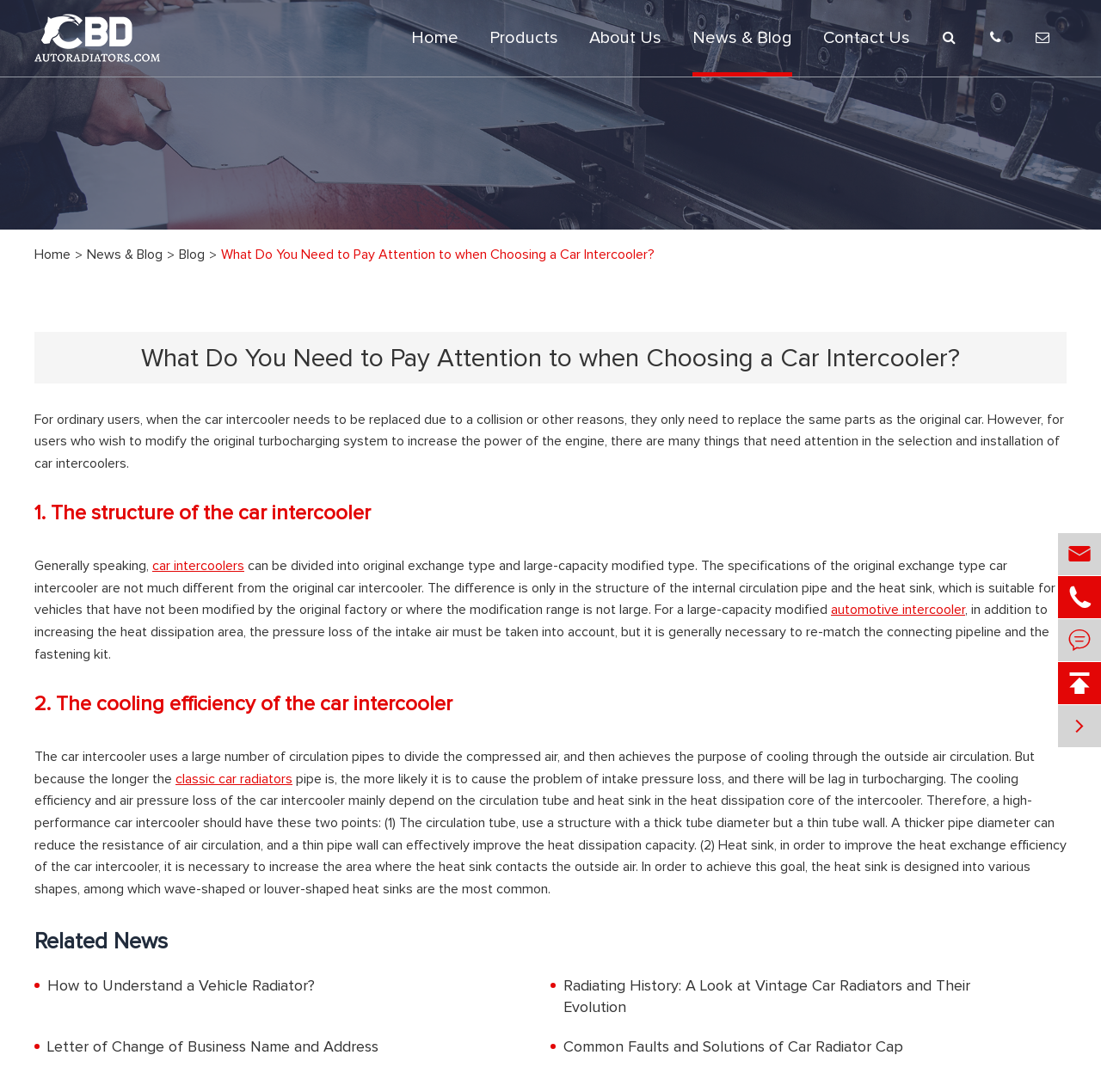Pinpoint the bounding box coordinates of the clickable element needed to complete the instruction: "Visit the 'News & Blog' page". The coordinates should be provided as four float numbers between 0 and 1: [left, top, right, bottom].

[0.629, 0.0, 0.72, 0.07]